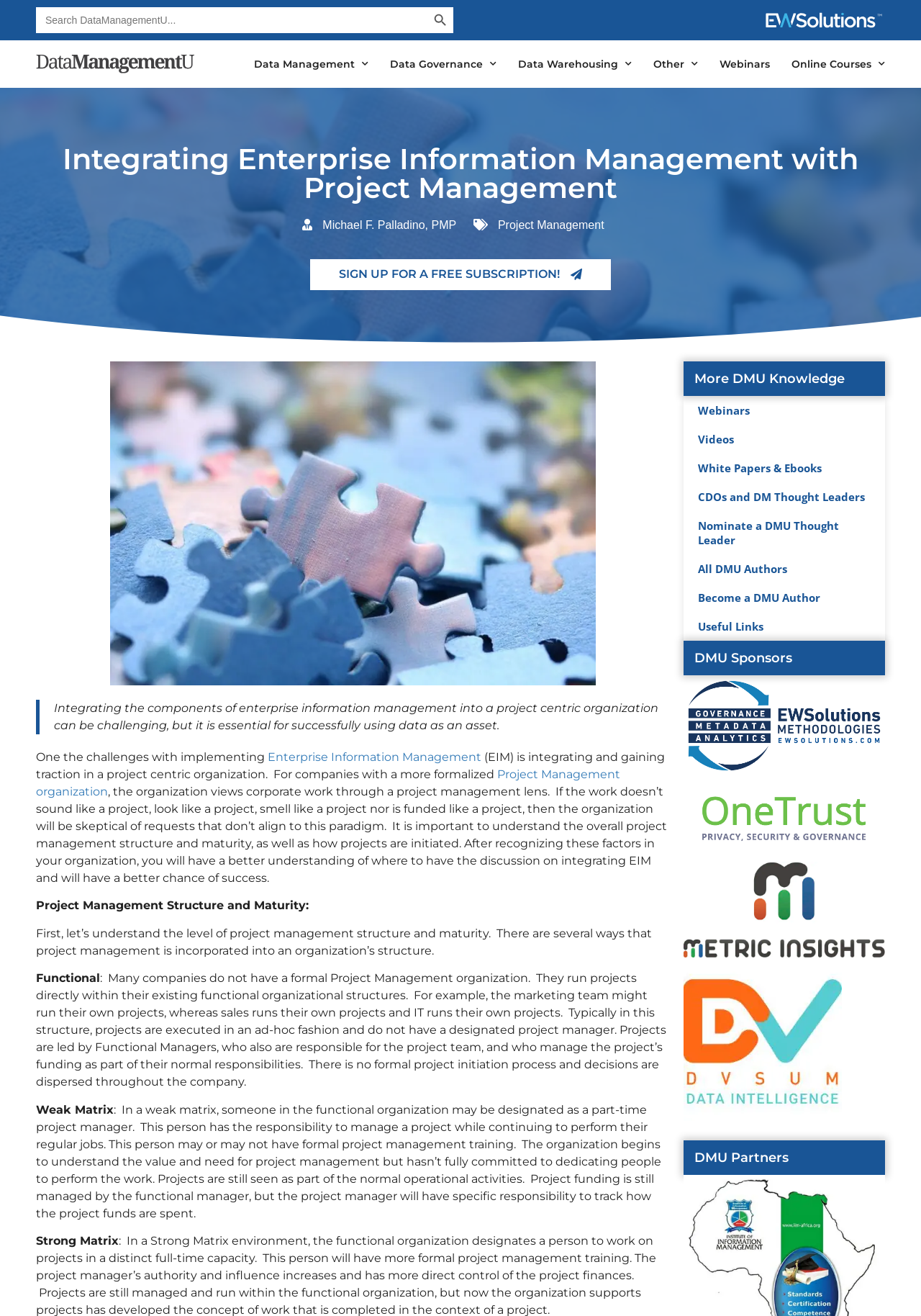Determine the main heading text of the webpage.

Integrating Enterprise Information Management with Project Management